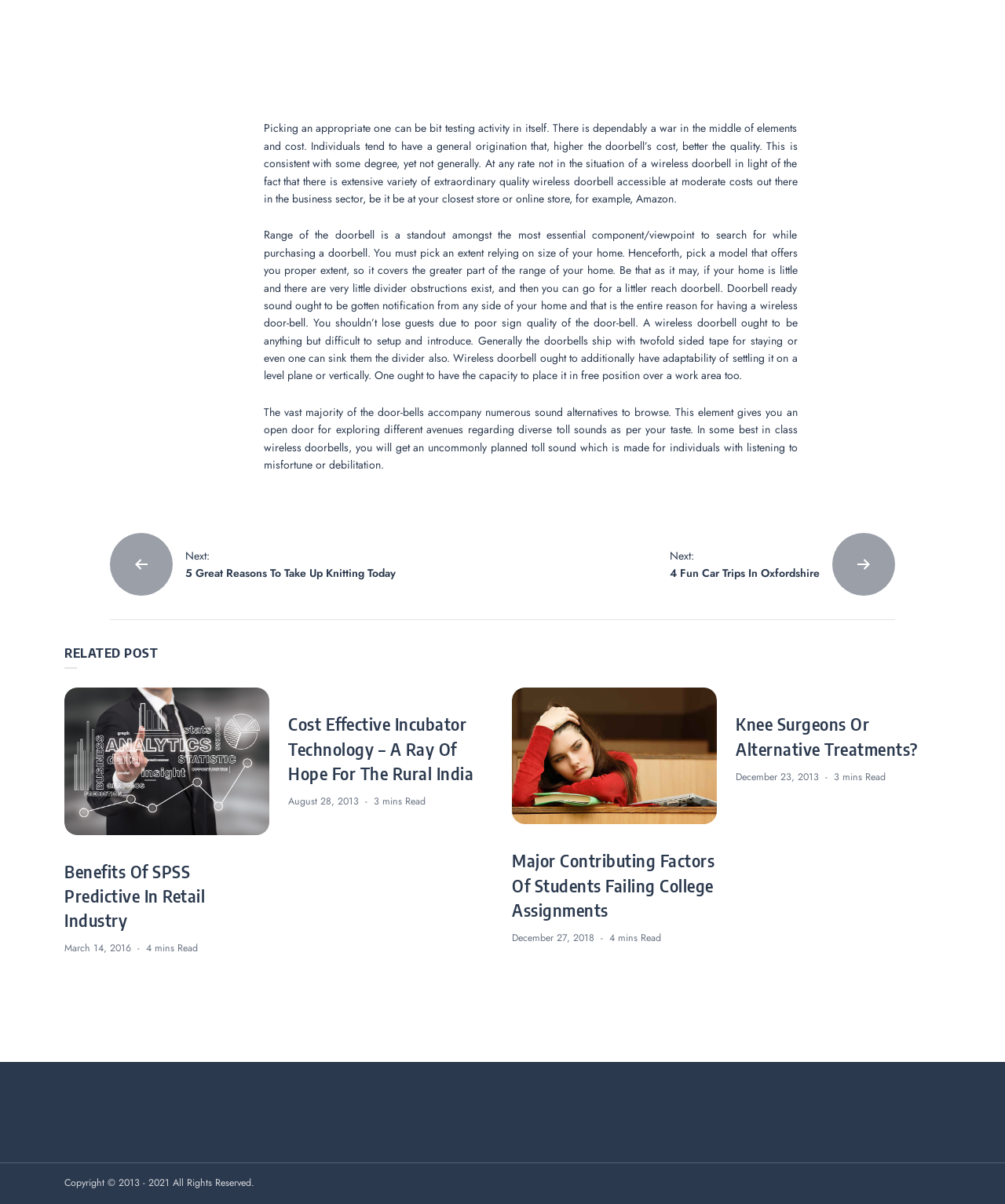Answer the following in one word or a short phrase: 
What is the main topic of the webpage?

Wireless doorbells